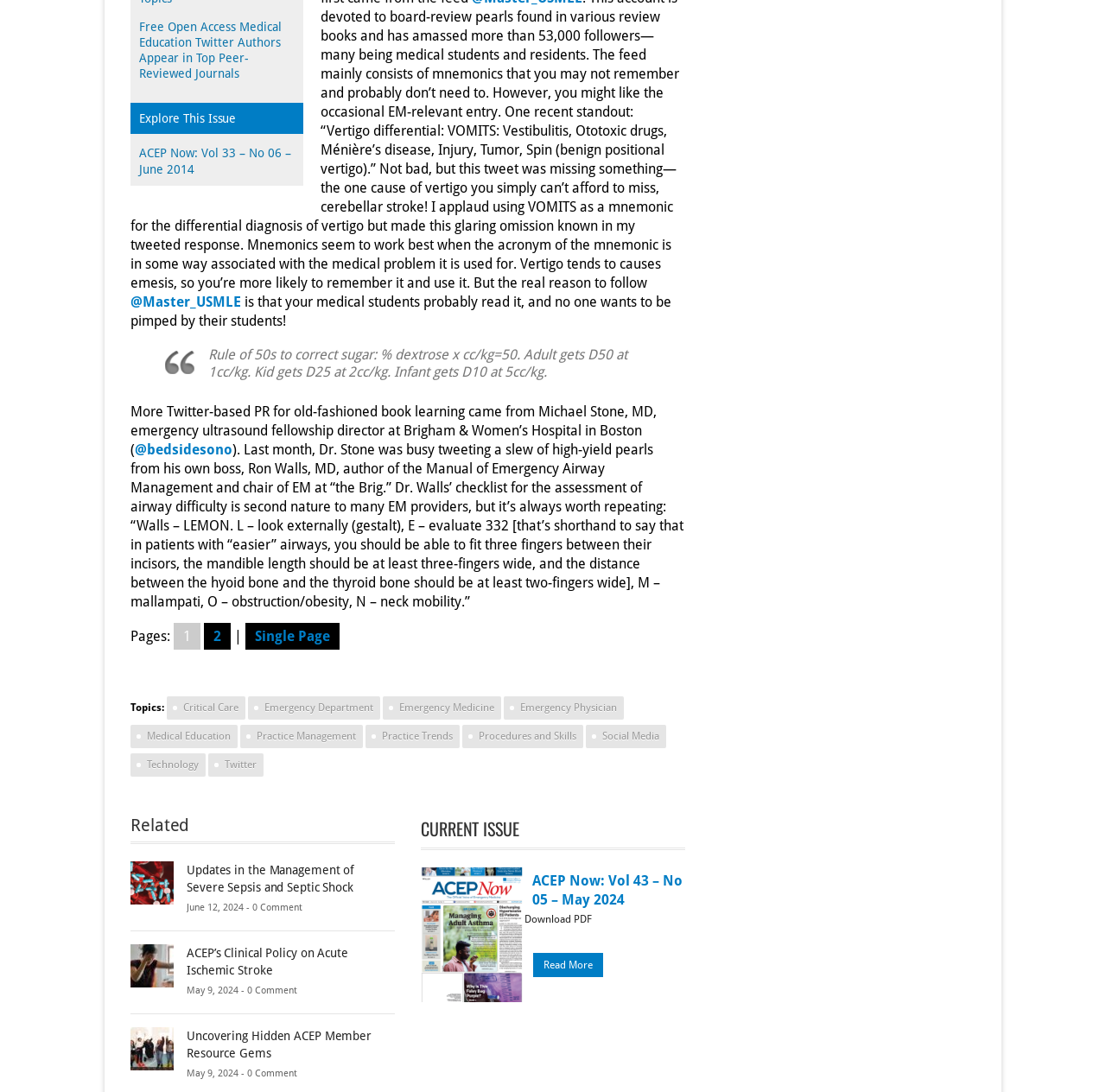Determine the bounding box coordinates for the element that should be clicked to follow this instruction: "View the related article on Updates in the Management of Severe Sepsis and Septic Shock". The coordinates should be given as four float numbers between 0 and 1, in the format [left, top, right, bottom].

[0.118, 0.803, 0.157, 0.814]